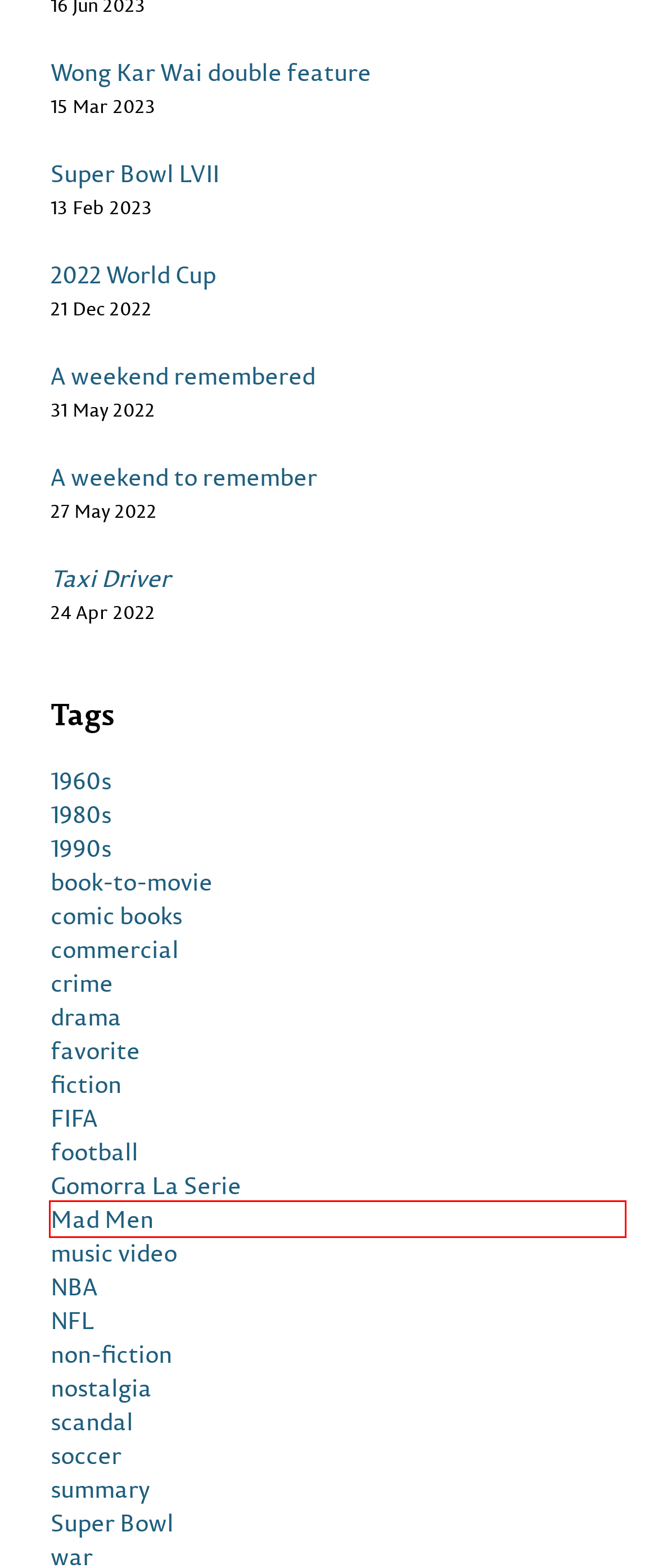You have a screenshot of a webpage where a red bounding box highlights a specific UI element. Identify the description that best matches the resulting webpage after the highlighted element is clicked. The choices are:
A. non-fiction  –  Tim Tan Huynh
B. Super Bowl LVII  –  Tim Tan Huynh
C. A weekend to remember  –  Tim Tan Huynh
D. fiction  –  Tim Tan Huynh
E. NBA  –  Tim Tan Huynh
F. 1980s  –  Tim Tan Huynh
G. book-to-movie  –  Tim Tan Huynh
H. Mad Men  –  Tim Tan Huynh

H